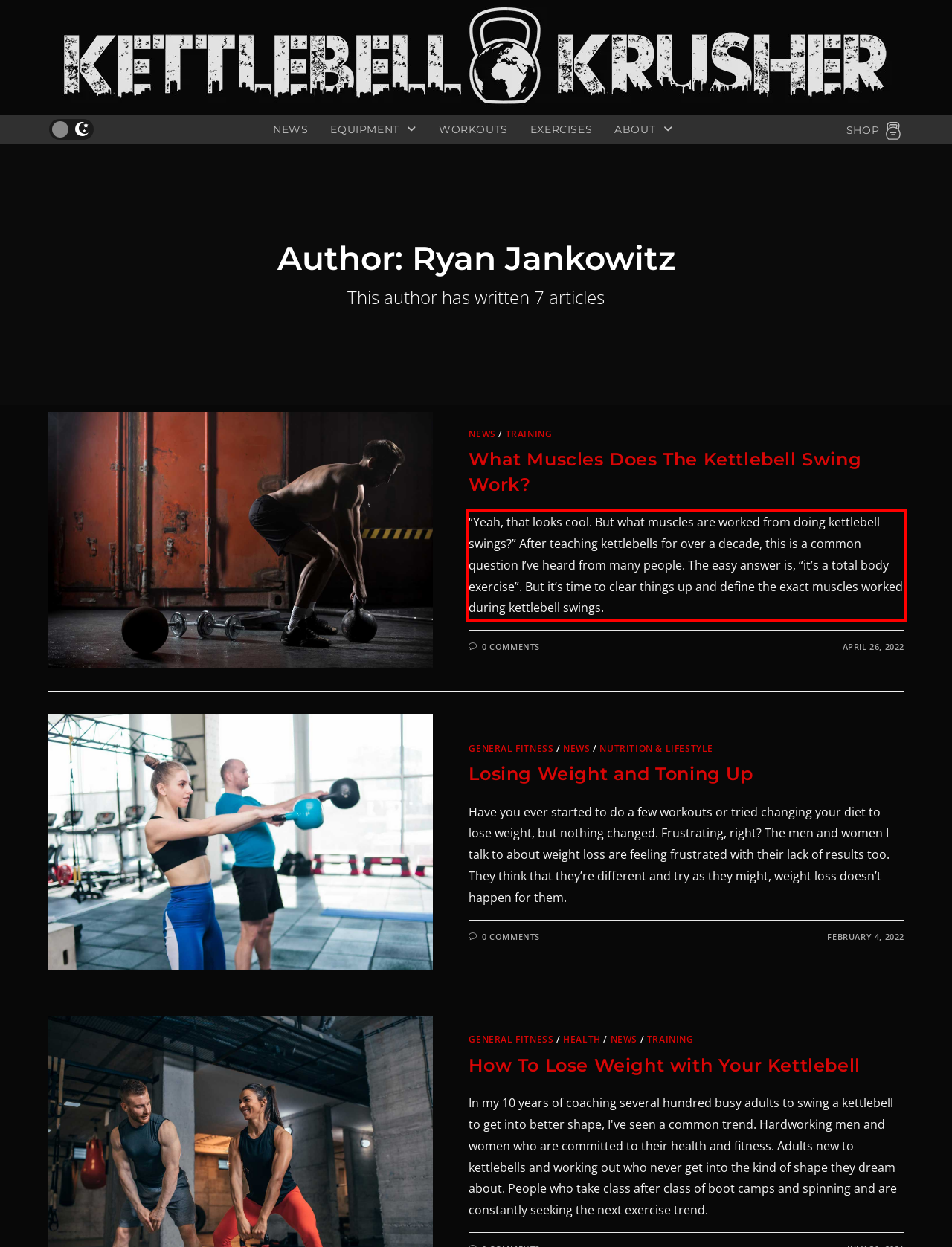With the provided screenshot of a webpage, locate the red bounding box and perform OCR to extract the text content inside it.

“Yeah, that looks cool. But what muscles are worked from doing kettlebell swings?” After teaching kettlebells for over a decade, this is a common question I’ve heard from many people. The easy answer is, “it’s a total body exercise”. But it’s time to clear things up and define the exact muscles worked during kettlebell swings.